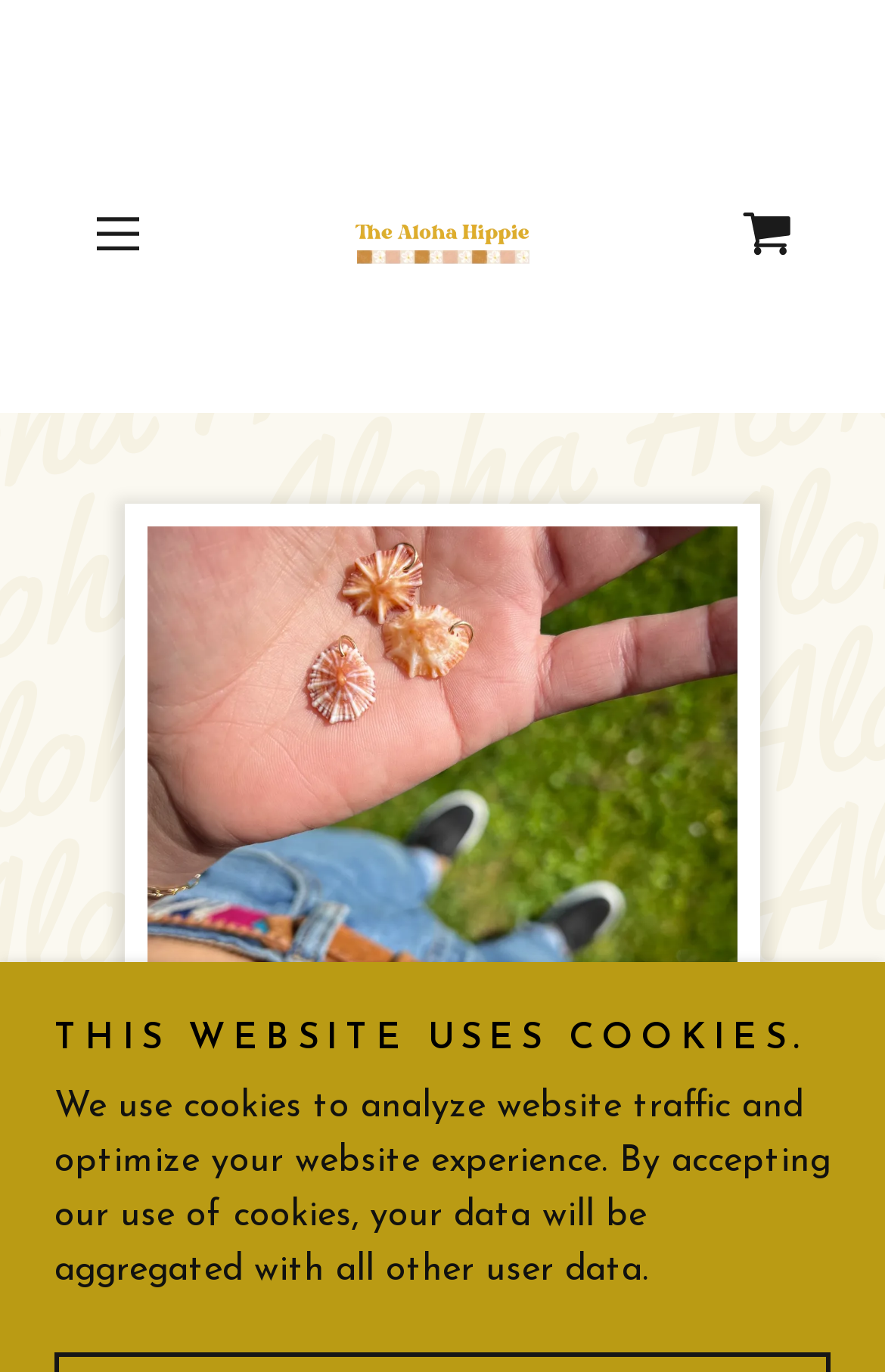What is the purpose of the cookies?
From the image, respond using a single word or phrase.

Analyze website traffic